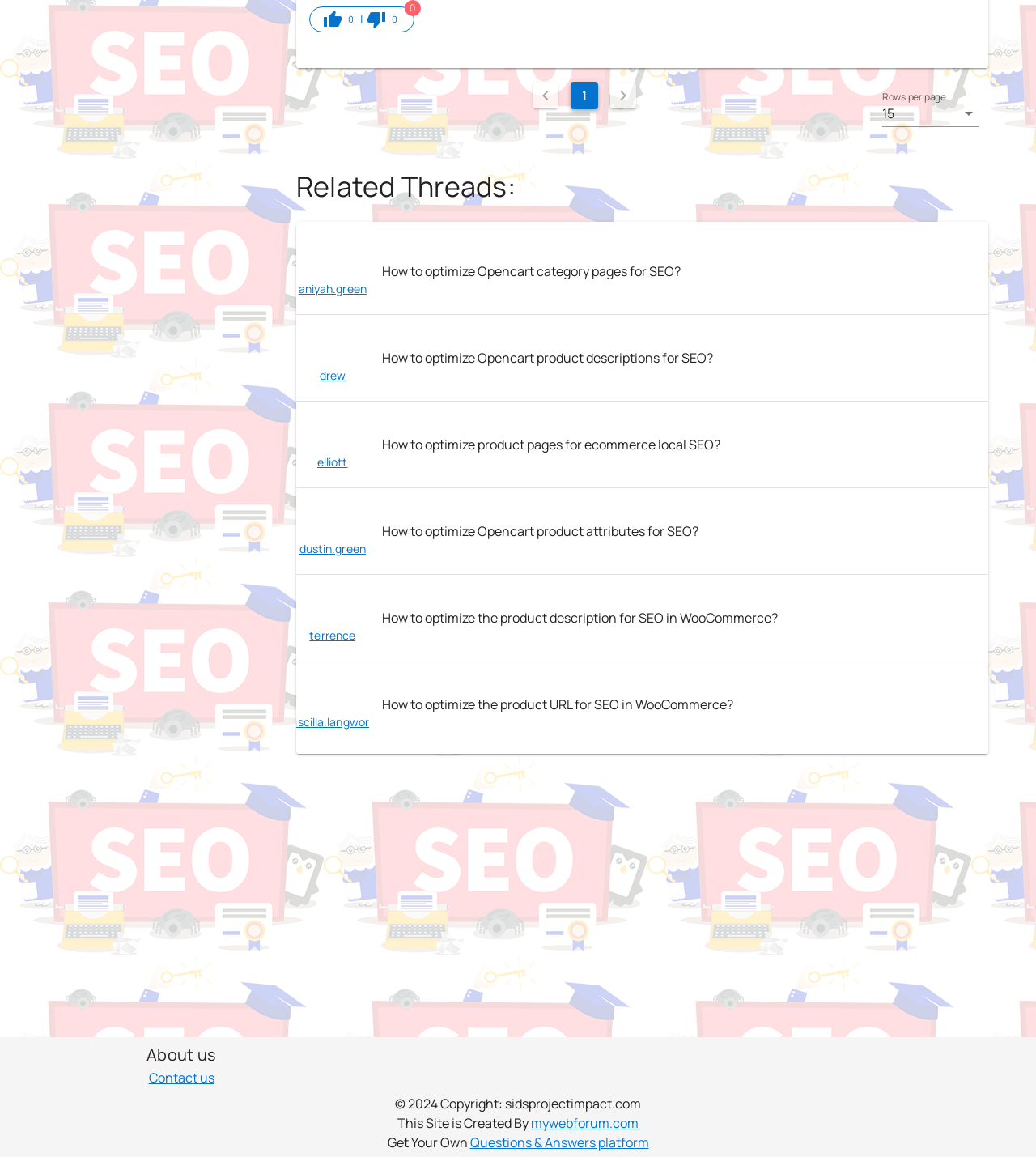Provide a single word or phrase to answer the given question: 
How many rows per page can be selected?

15